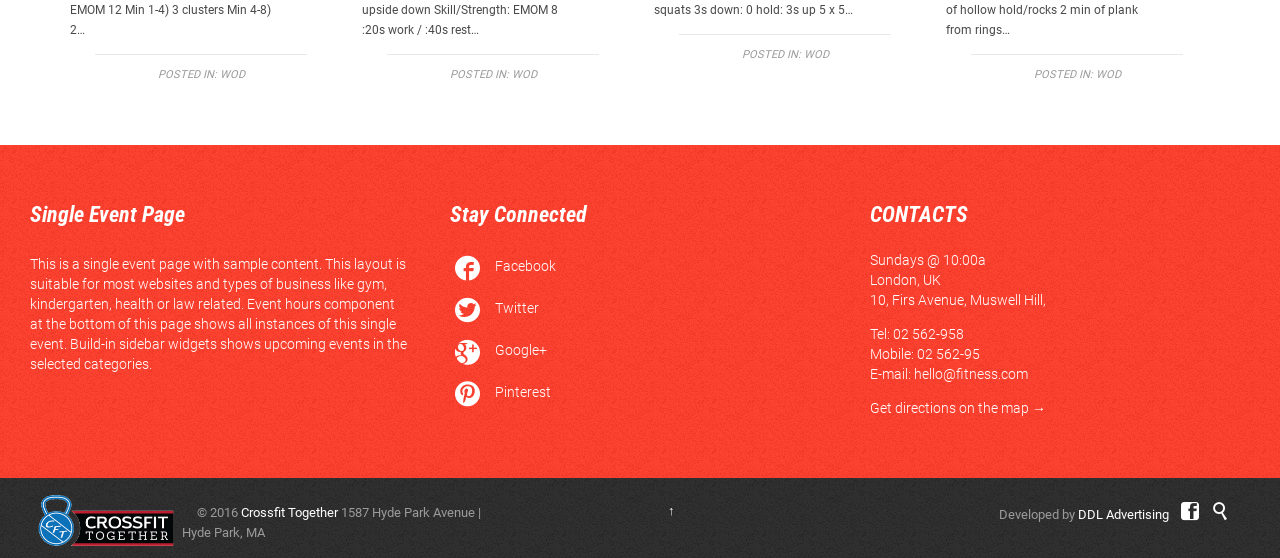What is the name of the event?
Please answer the question with as much detail as possible using the screenshot.

The name of the event can be found in the heading element with the text 'Single Event Page' which is located in the complementary section with the bounding box coordinates [0.023, 0.313, 0.32, 0.429].